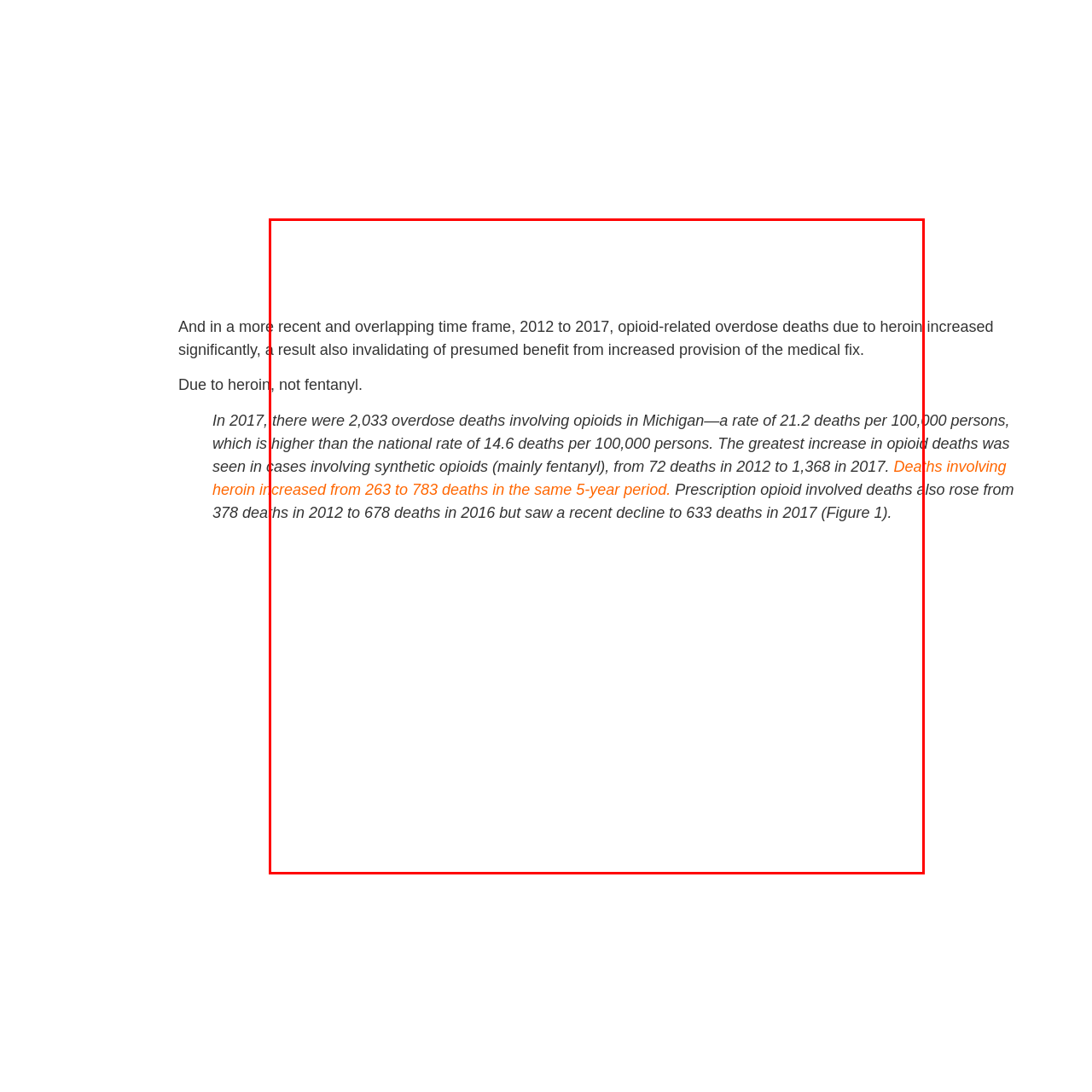Please concentrate on the part of the image enclosed by the red bounding box and answer the following question in detail using the information visible: How many heroin-related deaths were there in 2012?

The caption states that heroin-related deaths escalated from 263 in 2012 to 783 during the observed five-year period, indicating that there were 263 heroin-related deaths in 2012.